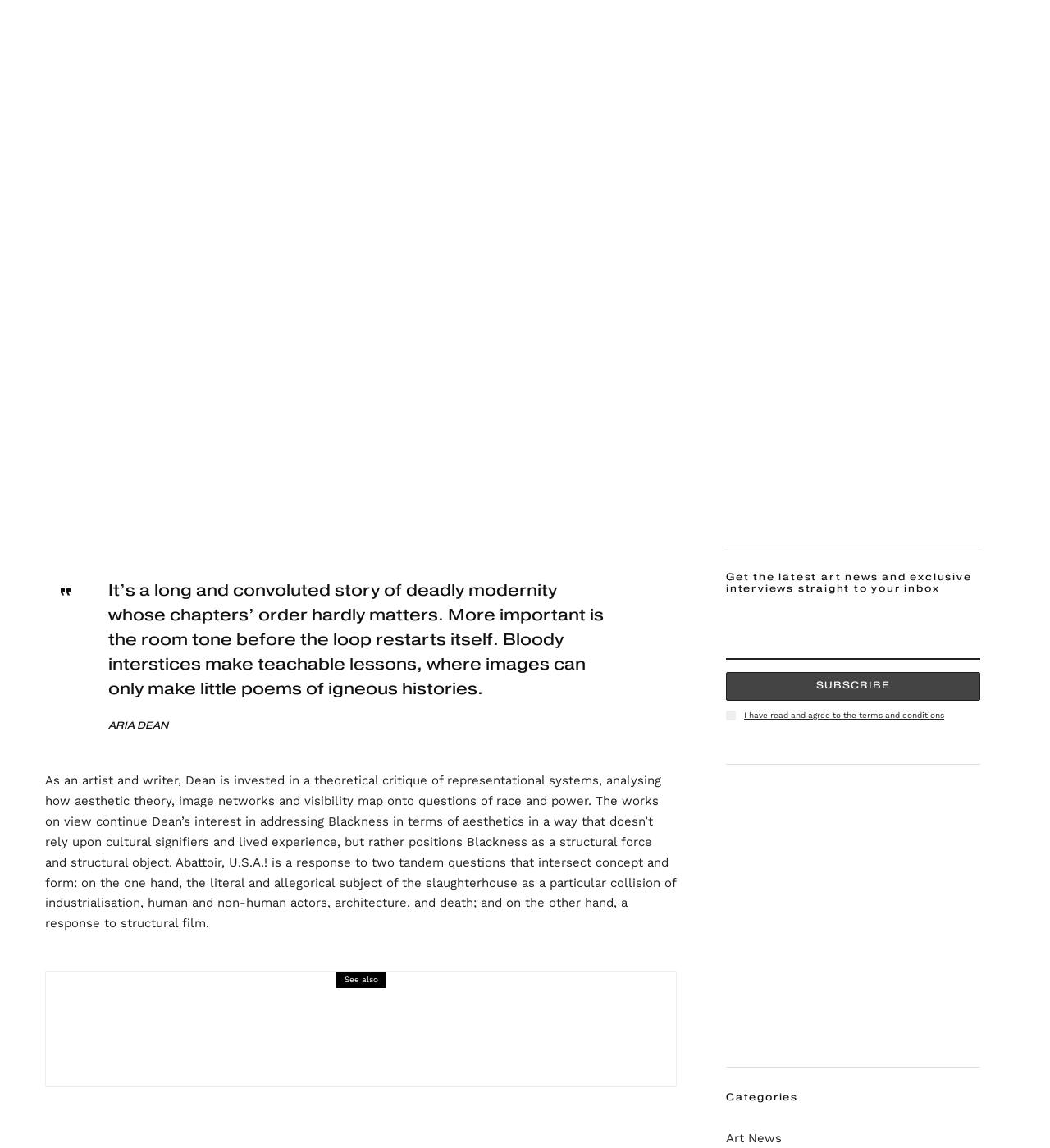What is the name of the artist mentioned in the first blockquote?
Based on the visual details in the image, please answer the question thoroughly.

The first blockquote contains a text 'It’s a long and convoluted story of deadly modernity whose chapters’ order hardly matters. More important is the room tone before the loop restarts itself. Bloody interstices make teachable lessons, where images can only make little poems of igneous histories.' and the name 'ARIA DEAN' is mentioned below it, so the answer is Aria Dean.